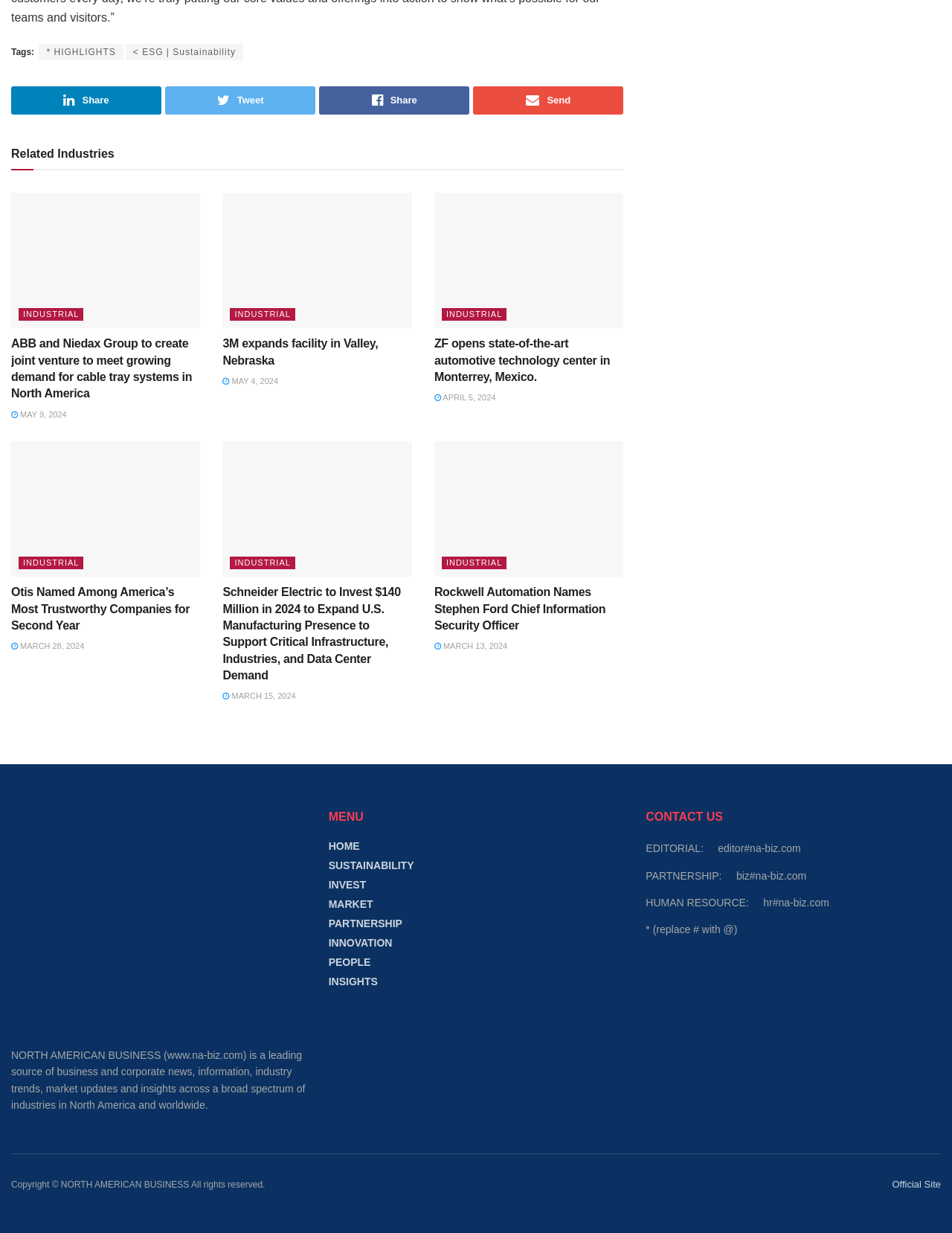Show the bounding box coordinates for the element that needs to be clicked to execute the following instruction: "Contact the editor". Provide the coordinates in the form of four float numbers between 0 and 1, i.e., [left, top, right, bottom].

[0.678, 0.683, 0.841, 0.693]